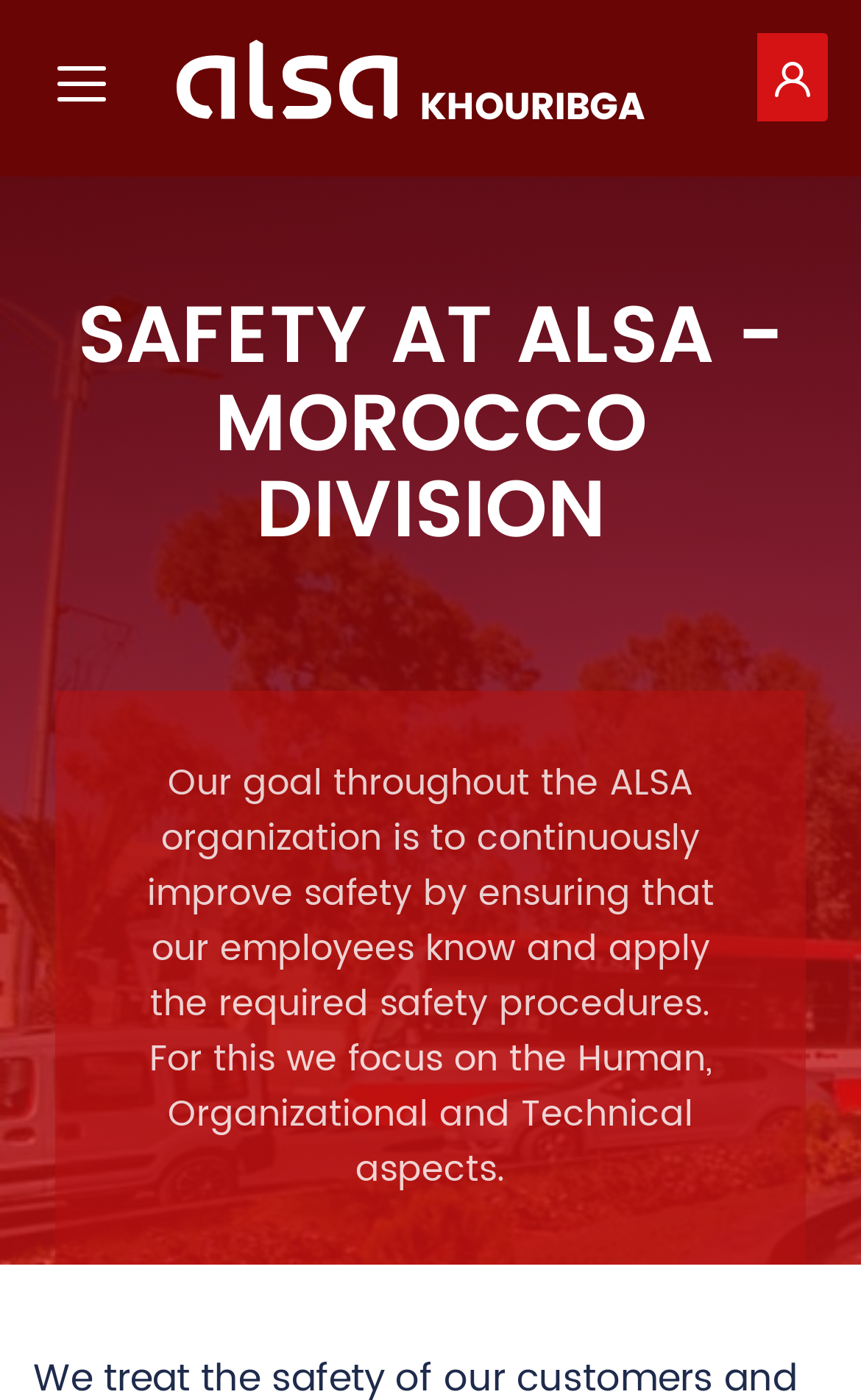Using the provided element description: "Get in", determine the bounding box coordinates of the corresponding UI element in the screenshot.

[0.879, 0.024, 0.962, 0.087]